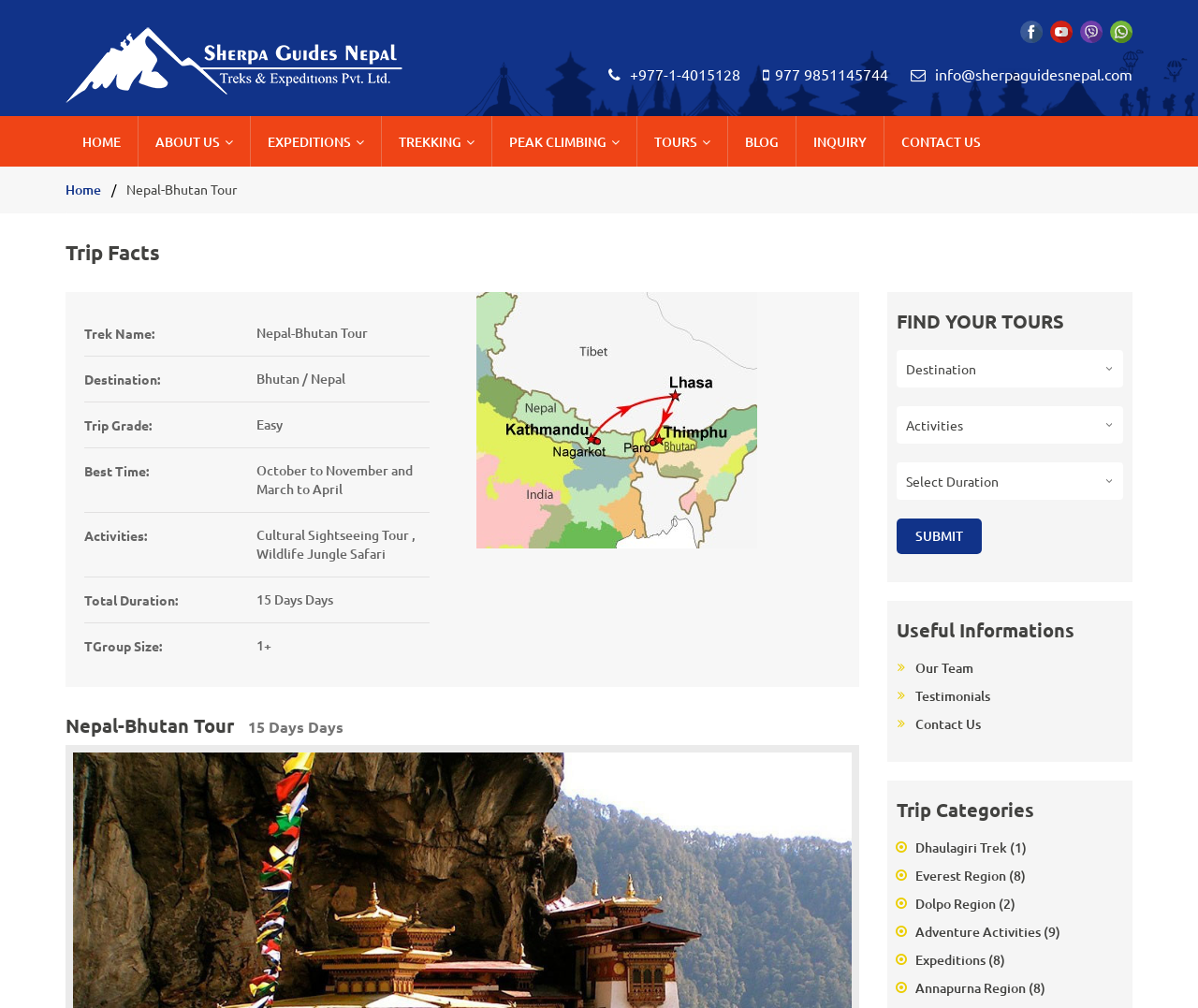Please find and report the bounding box coordinates of the element to click in order to perform the following action: "Click the 'HOME' link". The coordinates should be expressed as four float numbers between 0 and 1, in the format [left, top, right, bottom].

[0.055, 0.115, 0.115, 0.167]